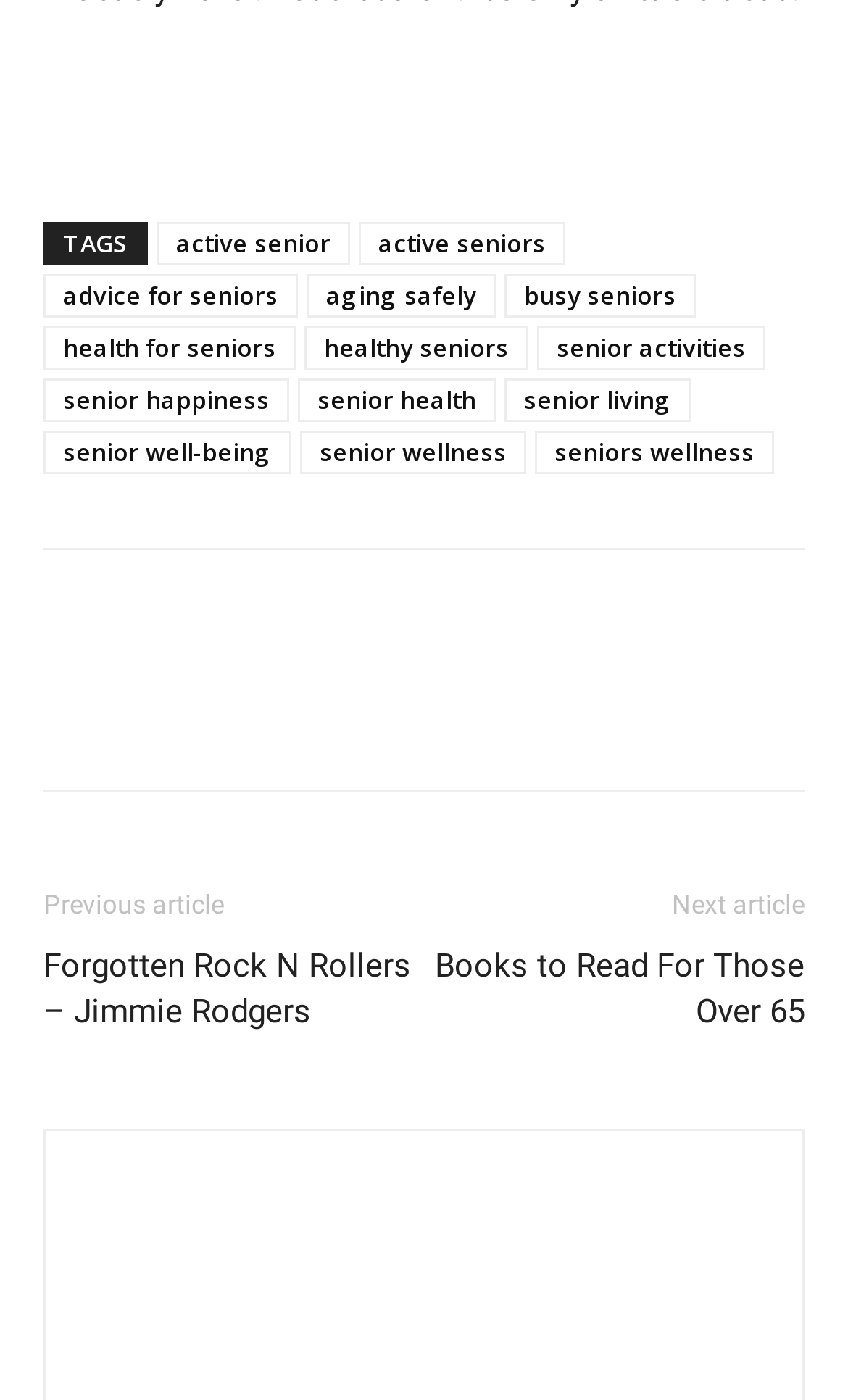How many social media links are there?
Using the details from the image, give an elaborate explanation to answer the question.

There are 6 social media links located at the bottom of the webpage, represented by icons with OCR text '', '', '', '', '', and ''. These links have bounding box coordinates ranging from [0.051, 0.469, 0.154, 0.531] to [0.877, 0.469, 0.985, 0.531].